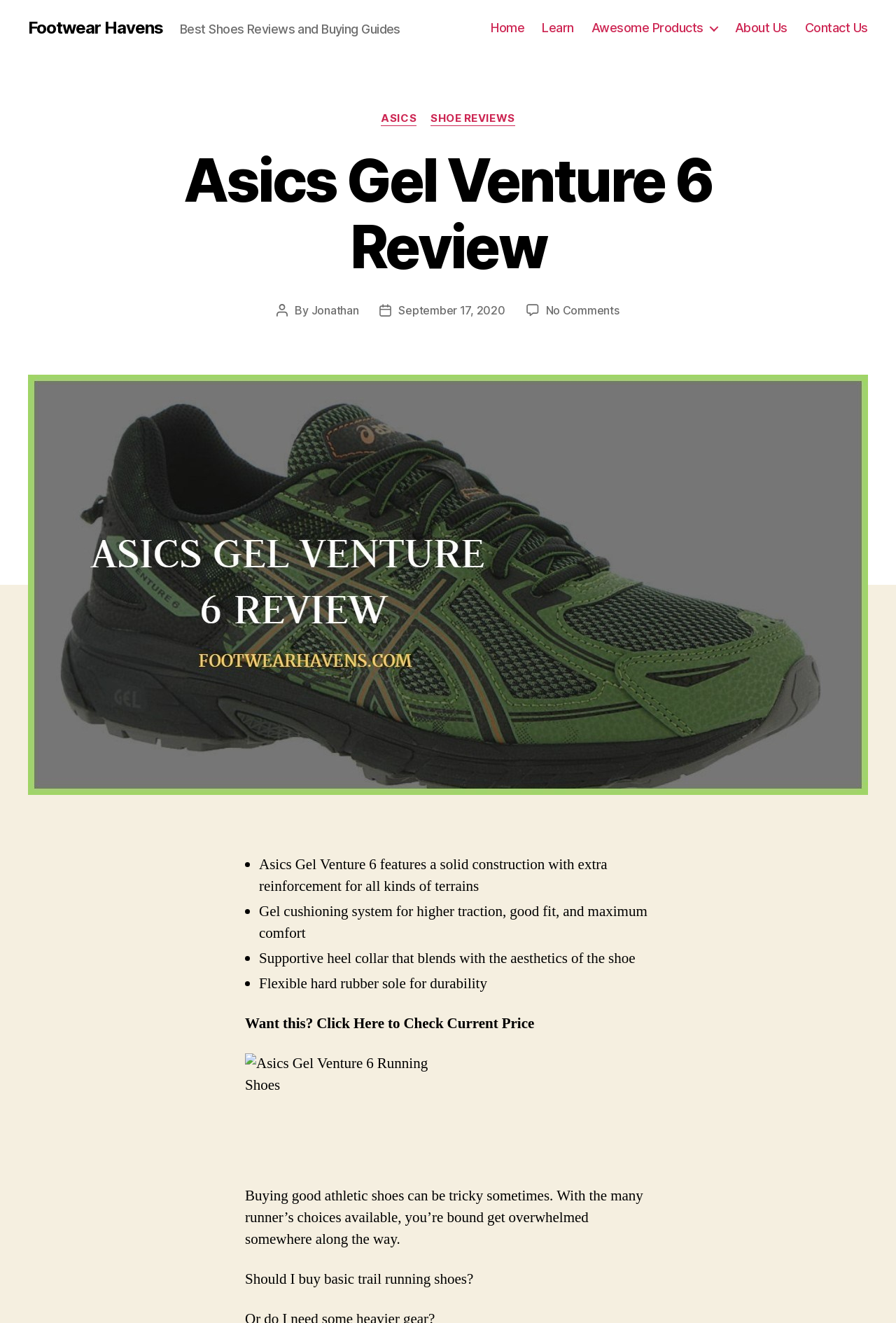Determine the bounding box coordinates of the clickable element to complete this instruction: "Click on the 'Check Current Price' link". Provide the coordinates in the format of four float numbers between 0 and 1, [left, top, right, bottom].

[0.353, 0.767, 0.596, 0.781]